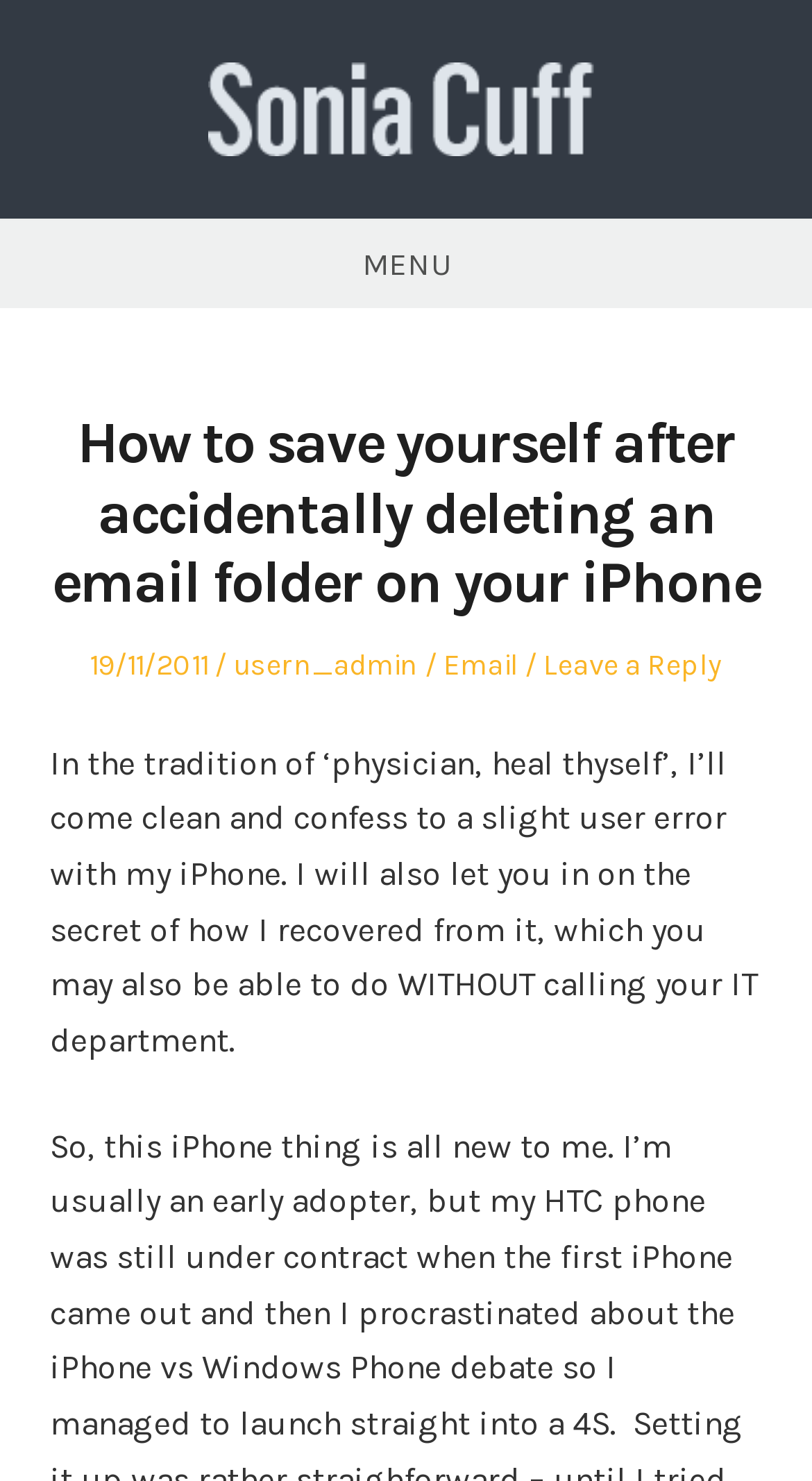Answer the question using only a single word or phrase: 
What is the tone of the article?

Confessional